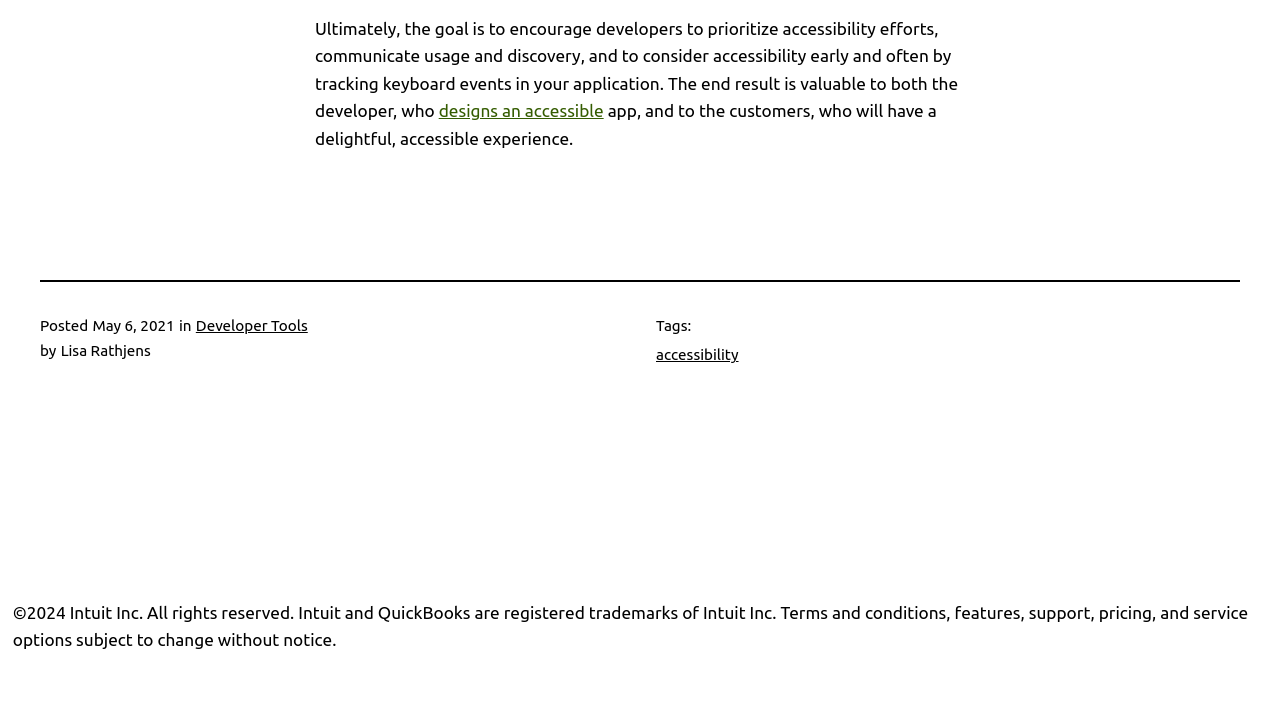Please examine the image and provide a detailed answer to the question: What is the copyright information?

The copyright information is 2024 Intuit Inc., as stated in the footer section of the webpage, which includes the copyright notice and other legal information.